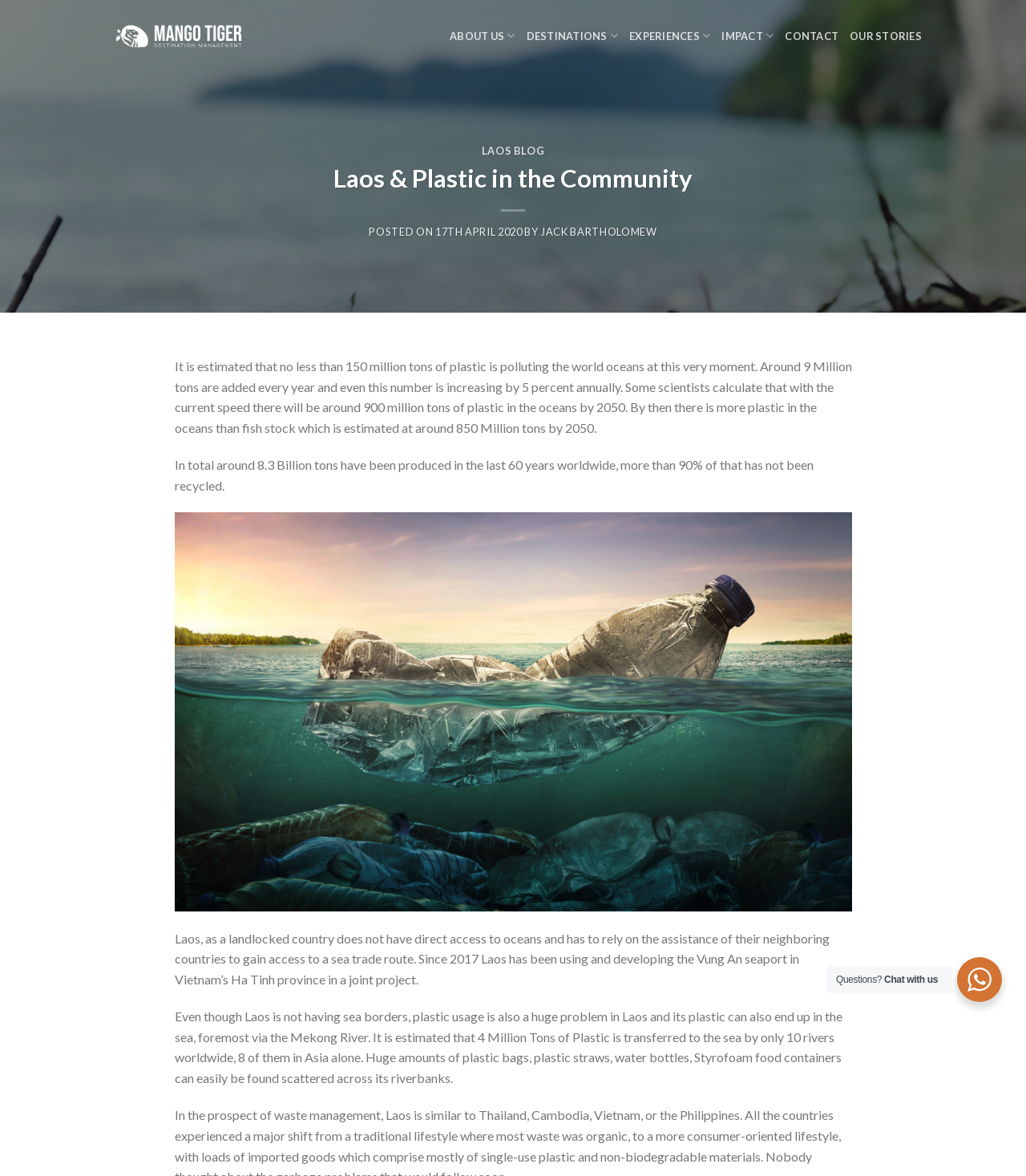Locate the bounding box coordinates of the area that needs to be clicked to fulfill the following instruction: "Check the IMPACT page". The coordinates should be in the format of four float numbers between 0 and 1, namely [left, top, right, bottom].

[0.703, 0.017, 0.754, 0.044]